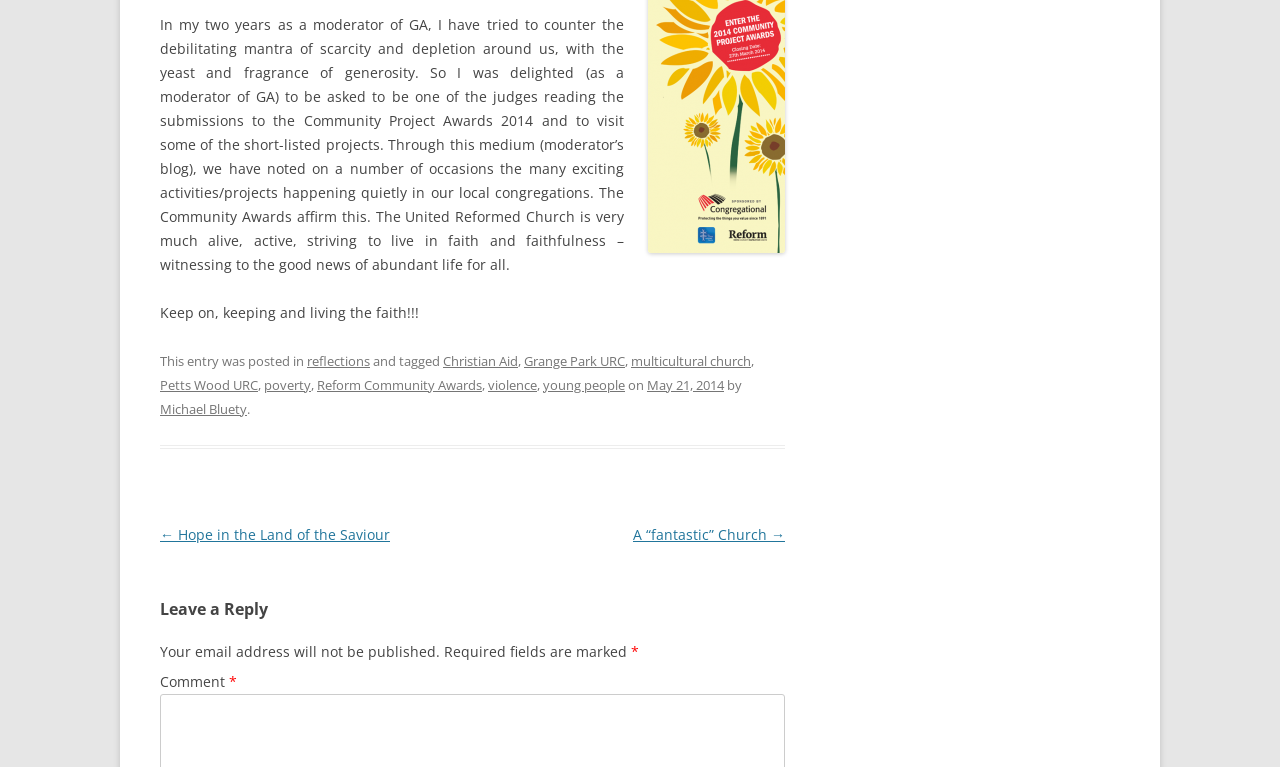Pinpoint the bounding box coordinates of the element that must be clicked to accomplish the following instruction: "Click the link to read more about Christian Aid". The coordinates should be in the format of four float numbers between 0 and 1, i.e., [left, top, right, bottom].

[0.346, 0.458, 0.405, 0.482]